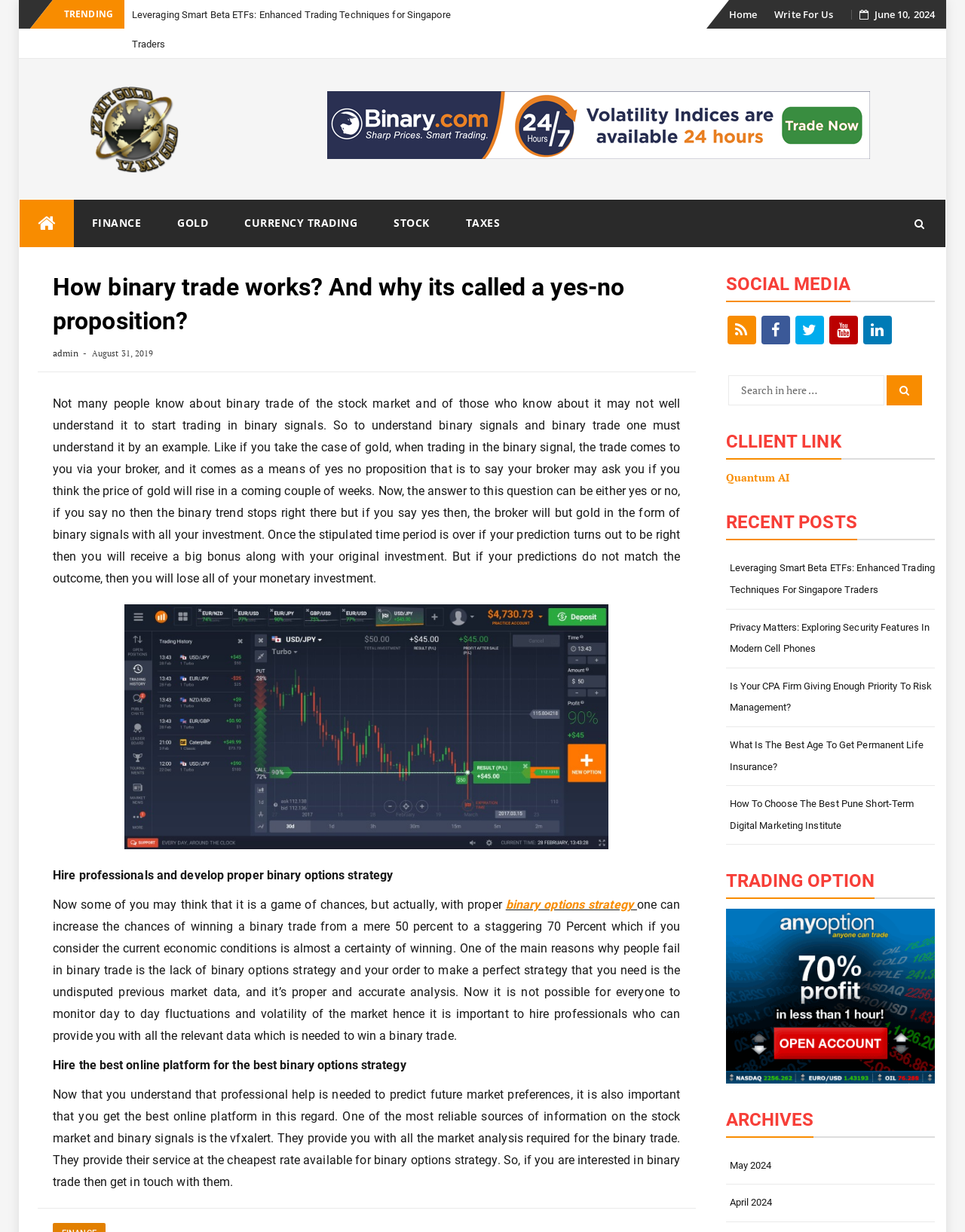Find the bounding box coordinates of the clickable region needed to perform the following instruction: "Click on the 'FINANCE' link". The coordinates should be provided as four float numbers between 0 and 1, i.e., [left, top, right, bottom].

[0.076, 0.138, 0.165, 0.176]